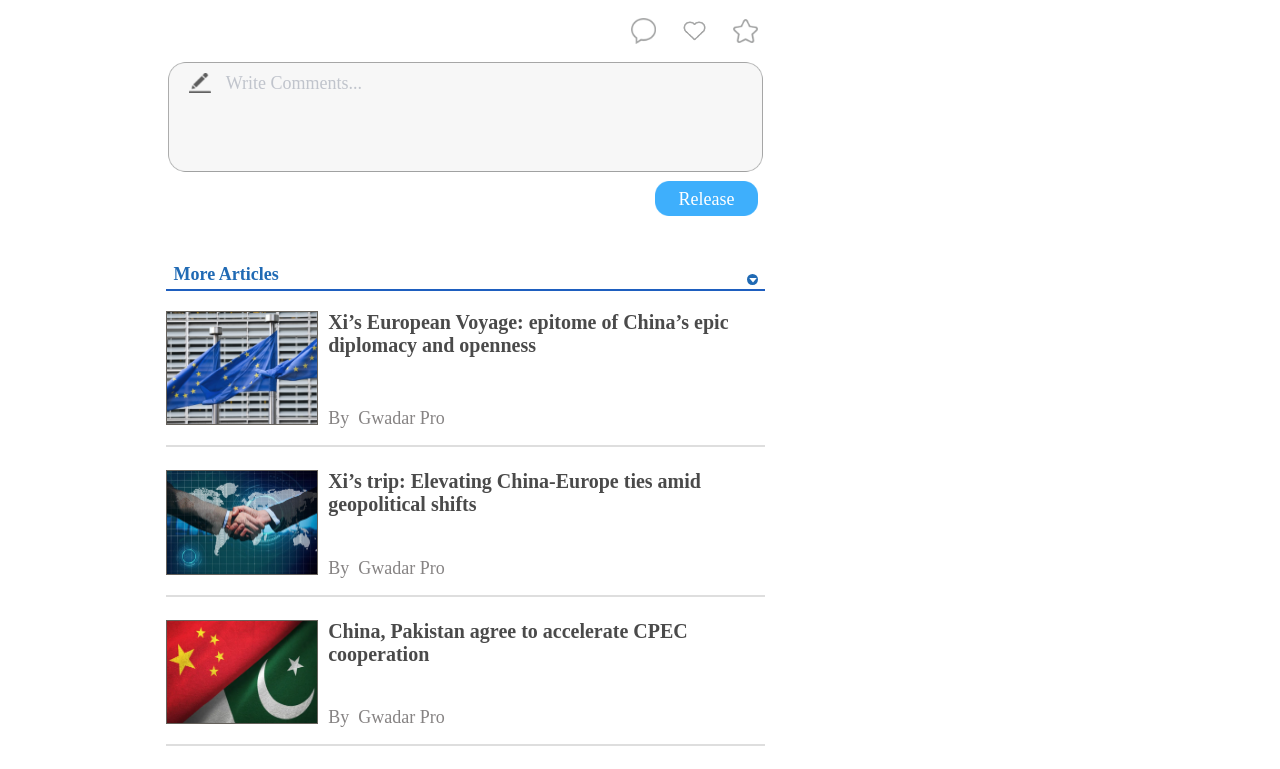Identify the bounding box coordinates of the region that needs to be clicked to carry out this instruction: "Write a comment". Provide these coordinates as four float numbers ranging from 0 to 1, i.e., [left, top, right, bottom].

[0.165, 0.085, 0.598, 0.224]